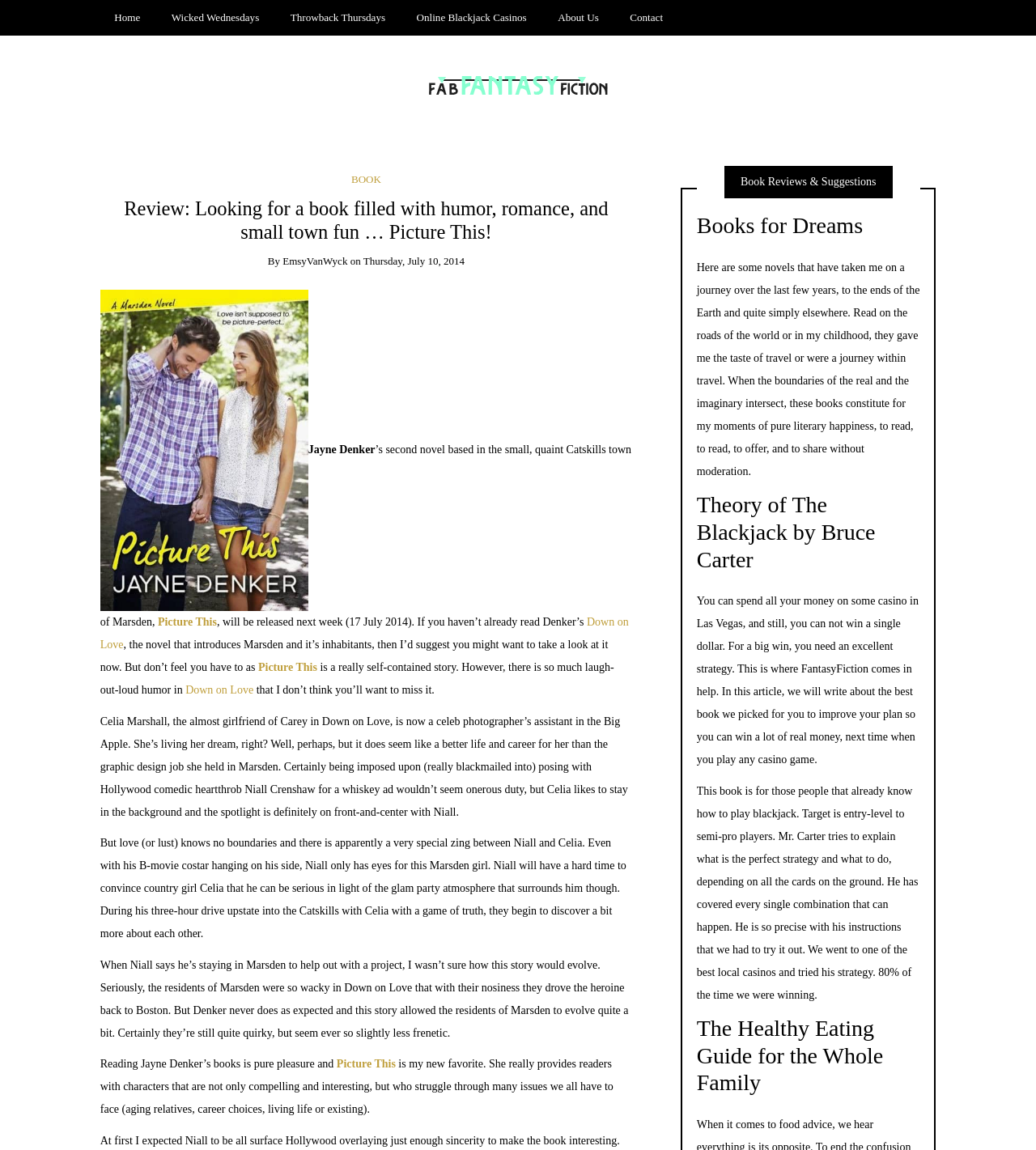Kindly determine the bounding box coordinates for the area that needs to be clicked to execute this instruction: "Explore the 'Fantasy Fiction | Book Reviews ; Suggestions, E-Readers' section".

[0.097, 0.059, 0.903, 0.086]